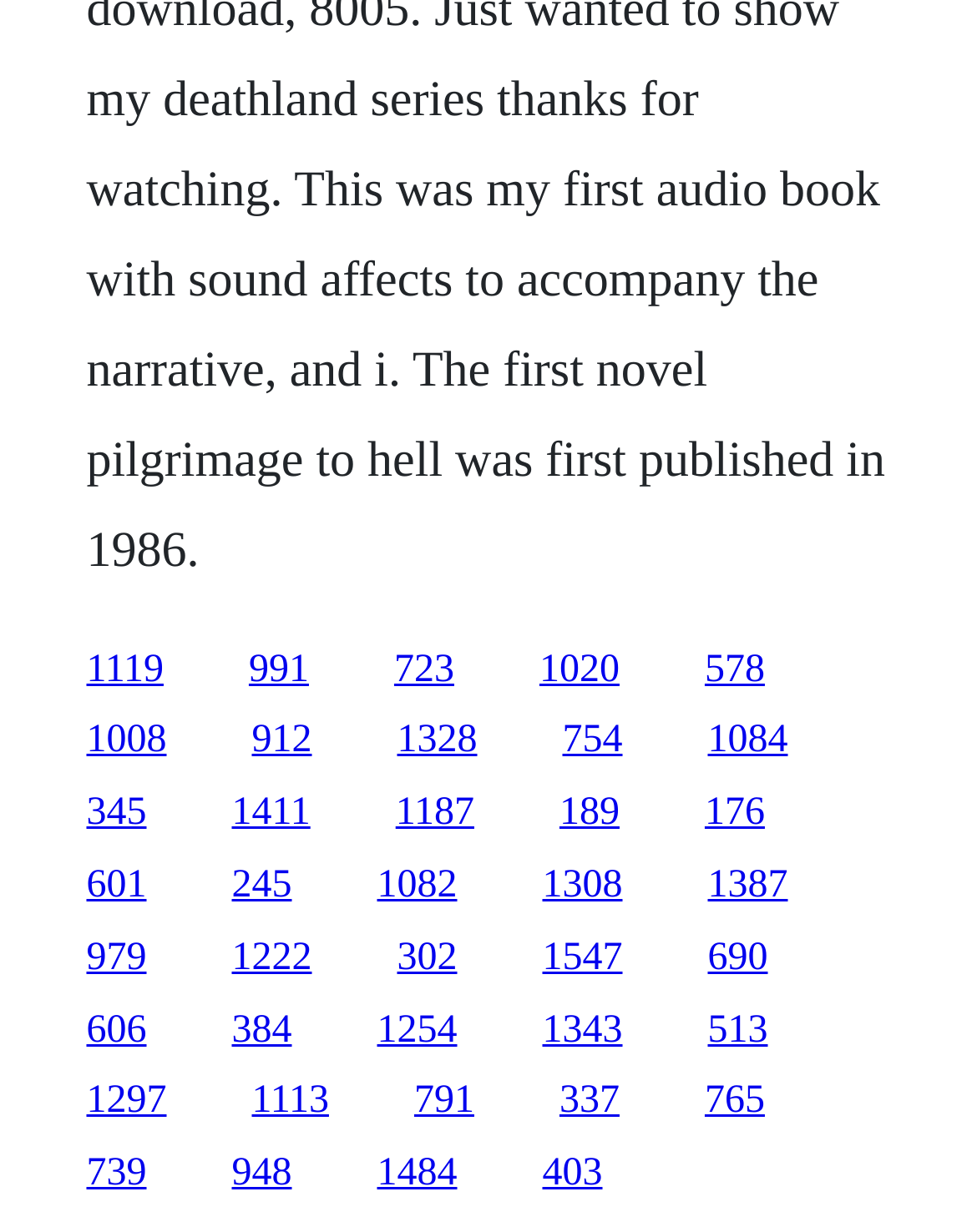Determine the bounding box coordinates of the element that should be clicked to execute the following command: "go to the tenth link".

[0.088, 0.643, 0.15, 0.677]